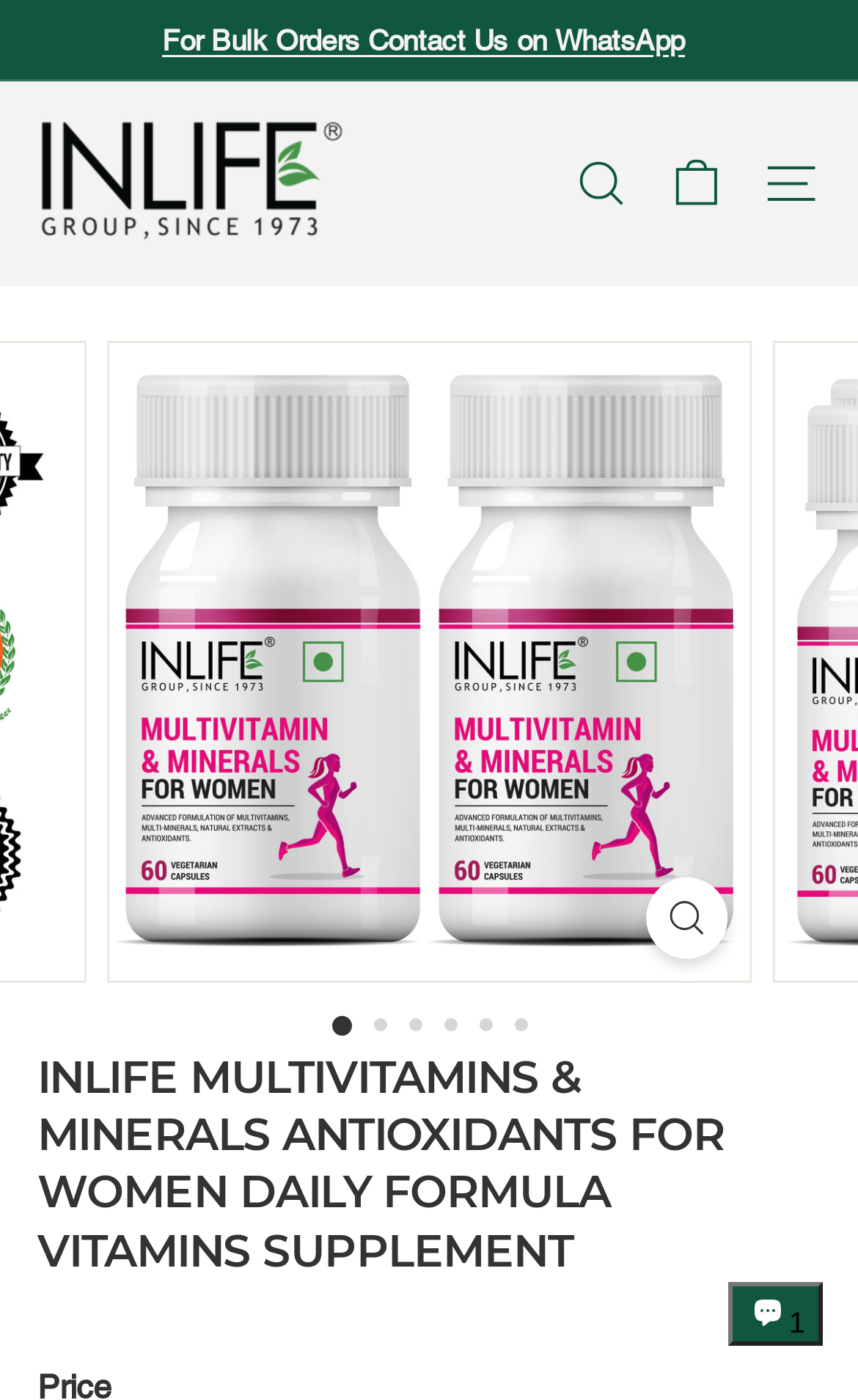What is the title or heading displayed on the webpage?

INLIFE MULTIVITAMINS & MINERALS ANTIOXIDANTS FOR WOMEN DAILY FORMULA VITAMINS SUPPLEMENT